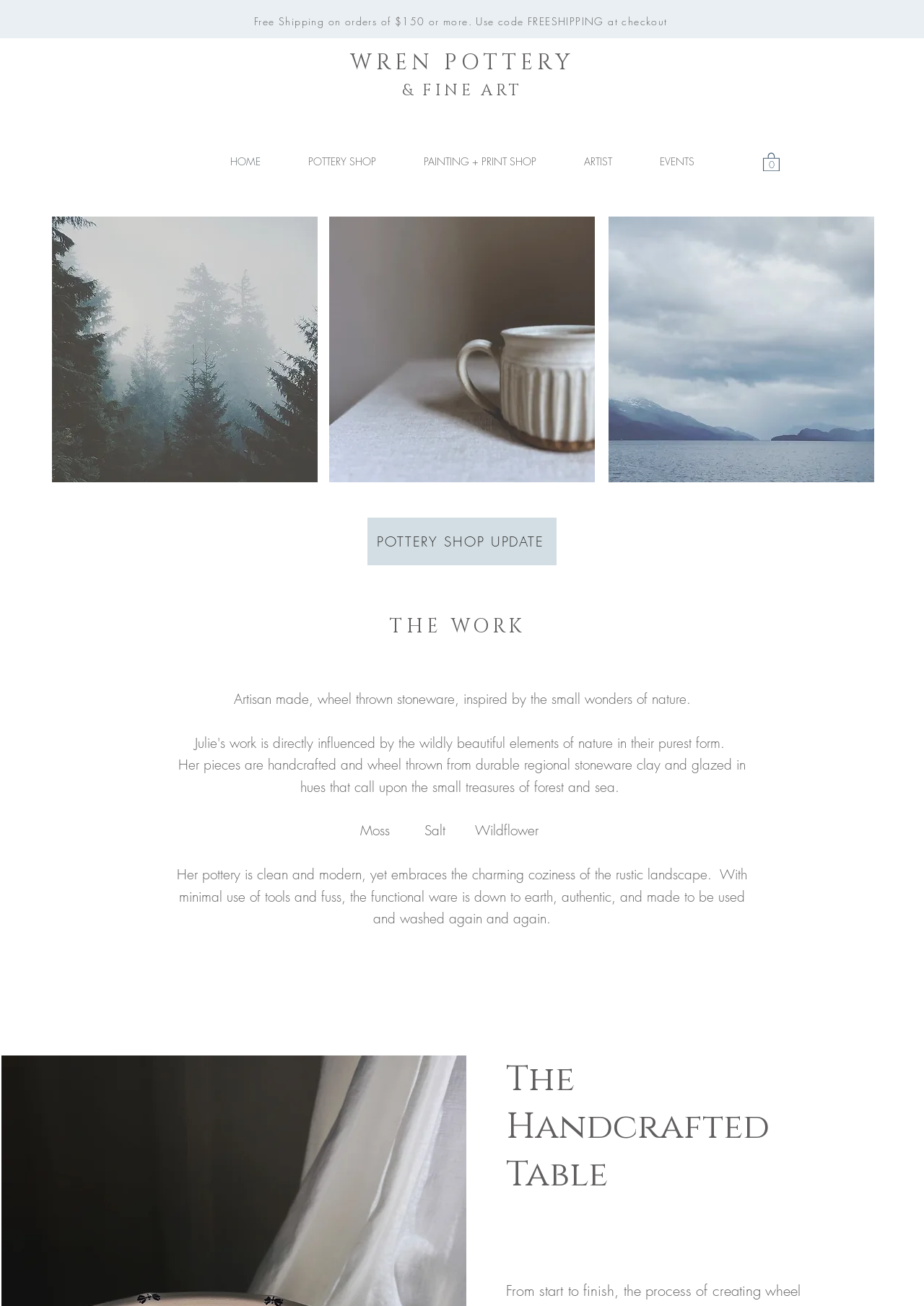Locate the bounding box coordinates of the element that should be clicked to fulfill the instruction: "Read the 'POTTERY SHOP UPDATE'".

[0.398, 0.396, 0.602, 0.433]